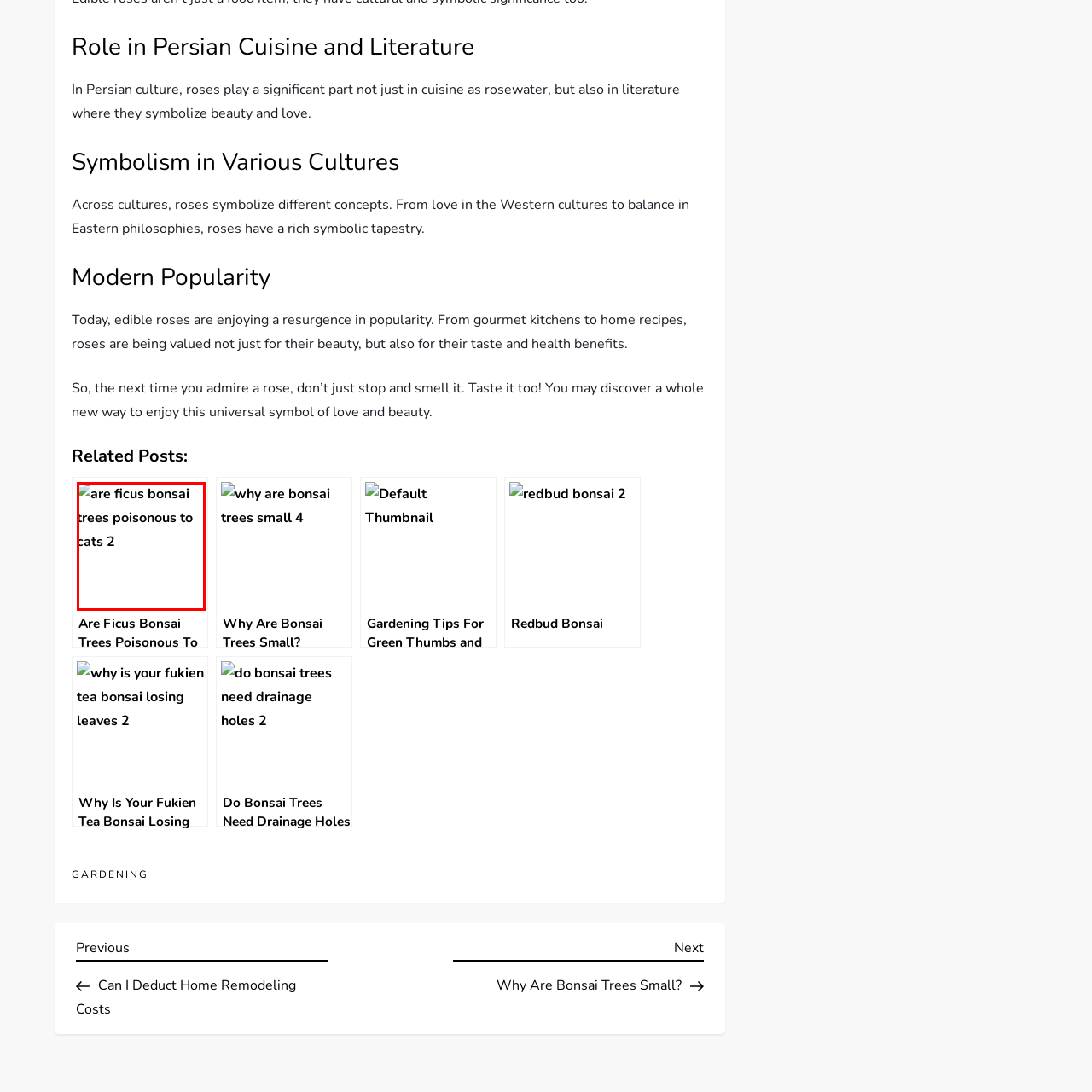What is the purpose of understanding the toxicity of bonsai trees?
Pay attention to the image within the red bounding box and answer using just one word or a concise phrase.

To make informed decisions